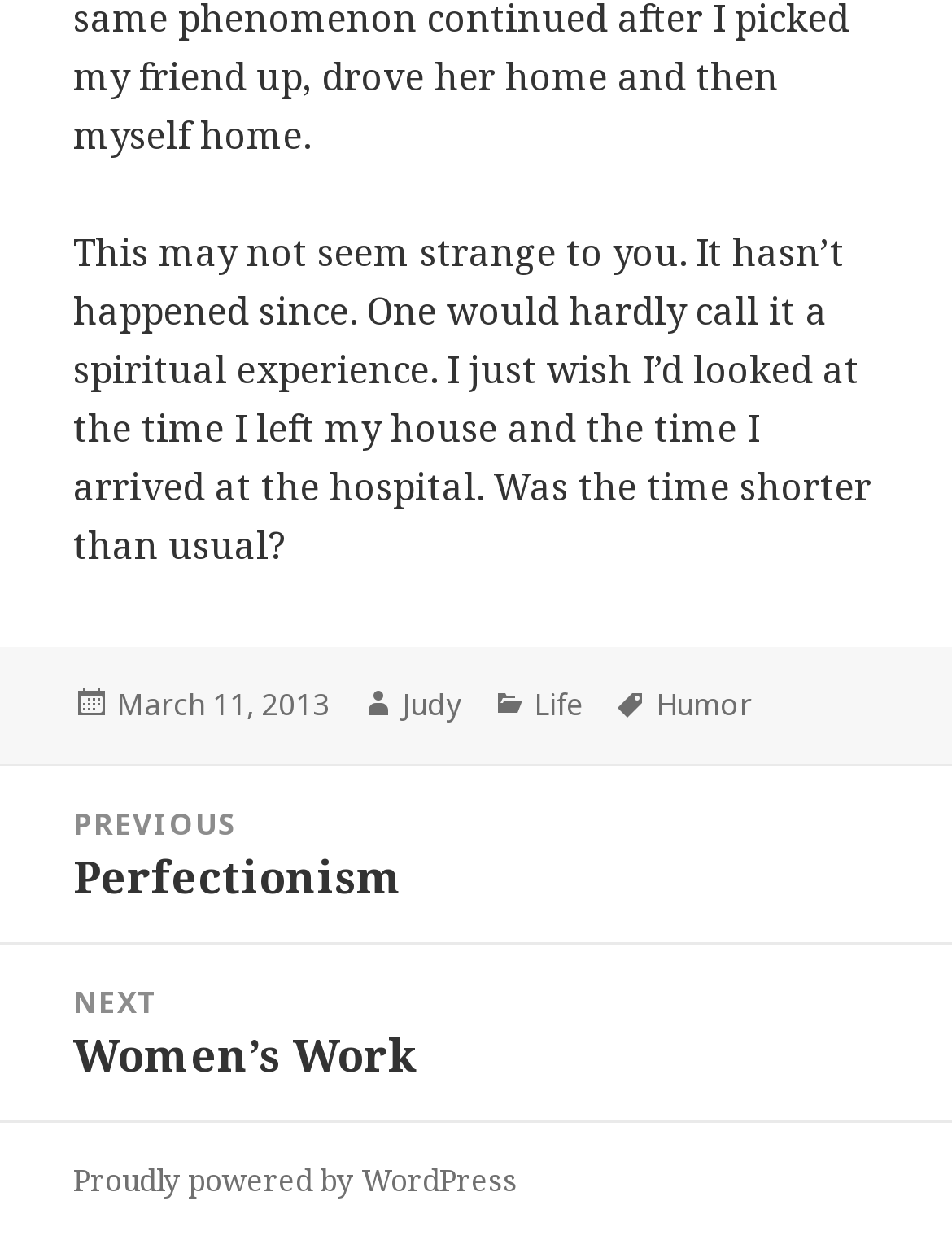Give a succinct answer to this question in a single word or phrase: 
What is the category of the post?

Life